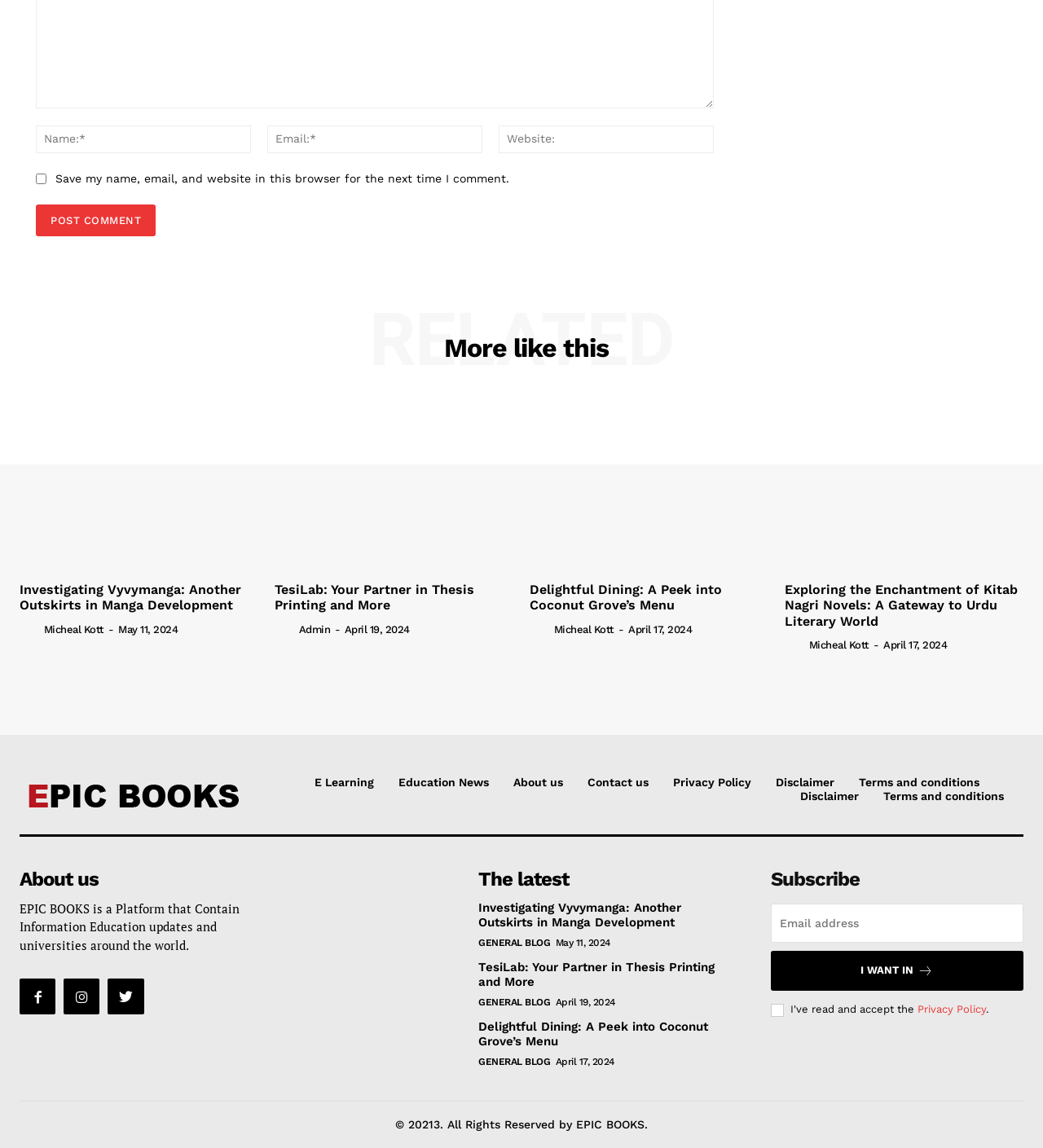Respond to the following question using a concise word or phrase: 
How many comment fields are there?

3